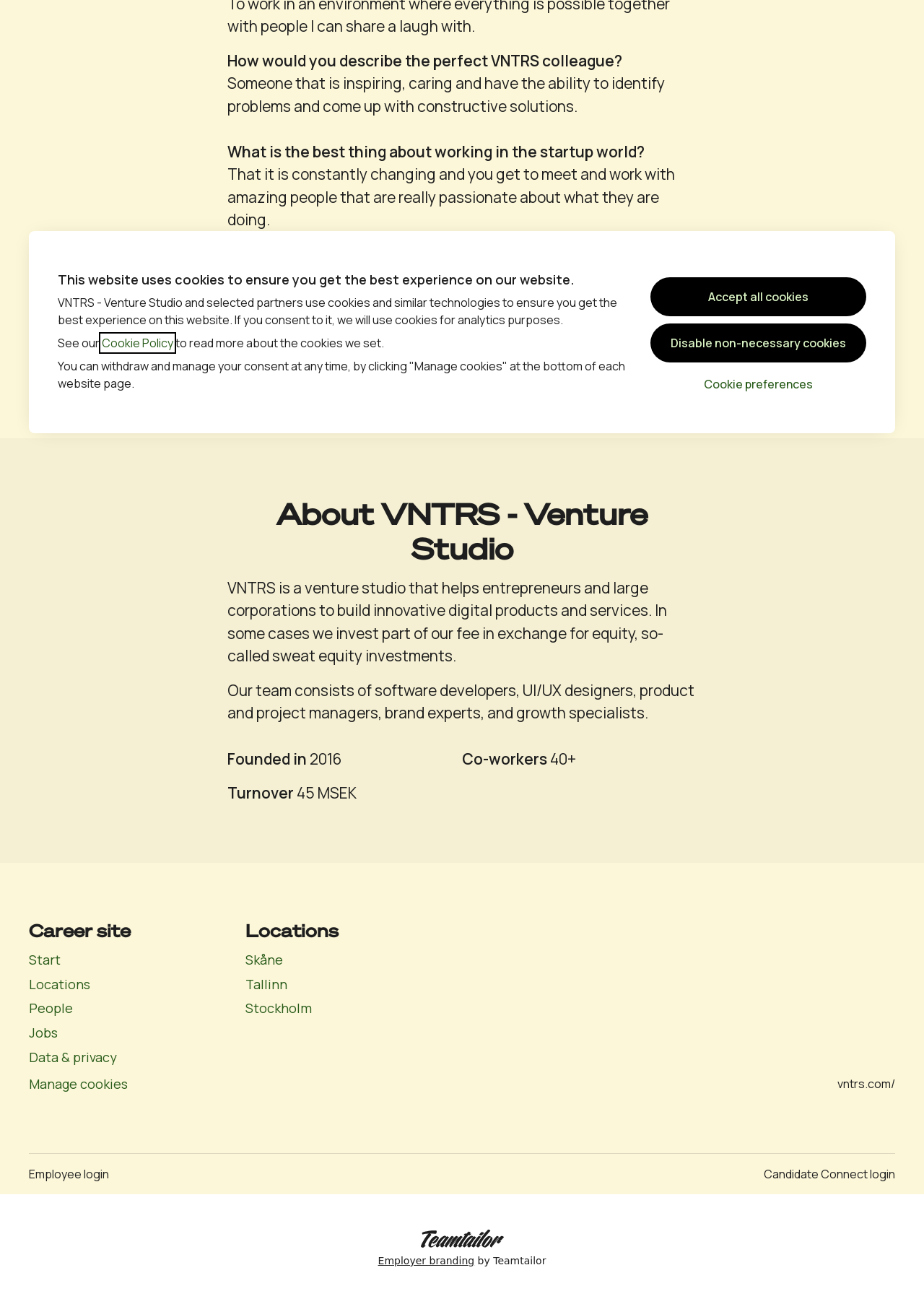Find the bounding box of the UI element described as: "vntrs.com/". The bounding box coordinates should be given as four float values between 0 and 1, i.e., [left, top, right, bottom].

[0.906, 0.822, 0.969, 0.84]